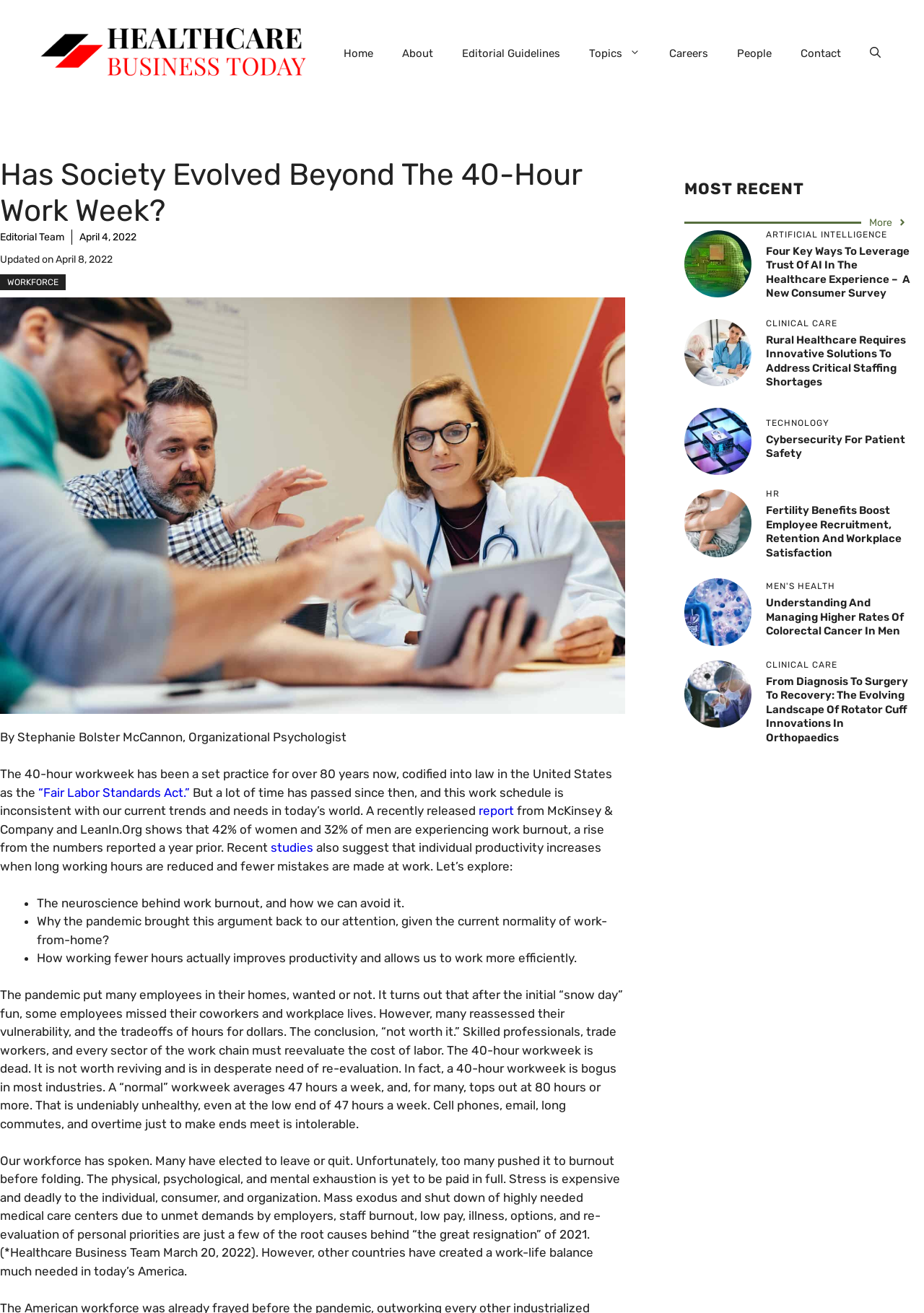Predict the bounding box for the UI component with the following description: "alt="Healthcare Business Today"".

[0.031, 0.034, 0.344, 0.045]